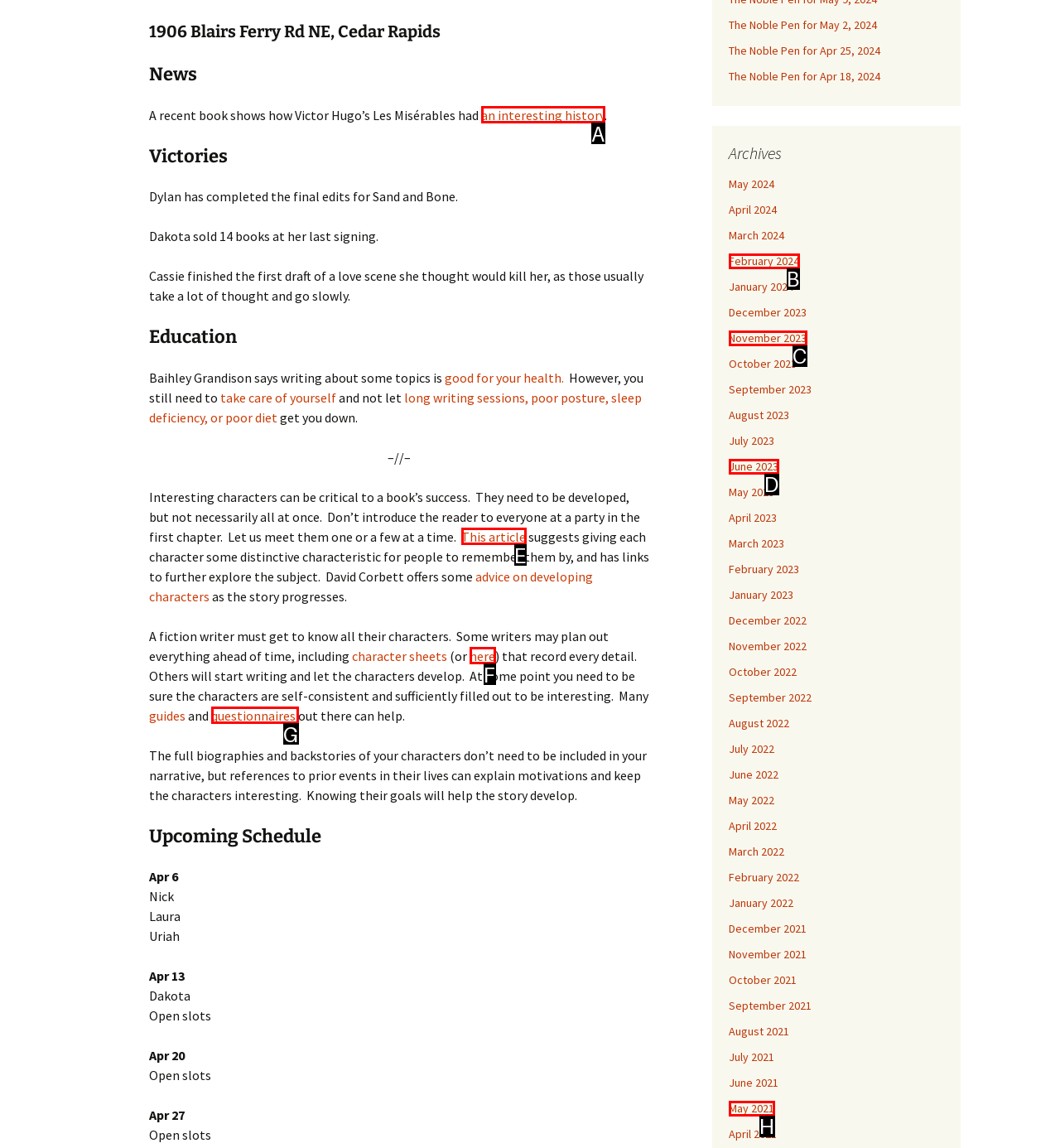Based on the description: an interesting history, identify the matching HTML element. Reply with the letter of the correct option directly.

A